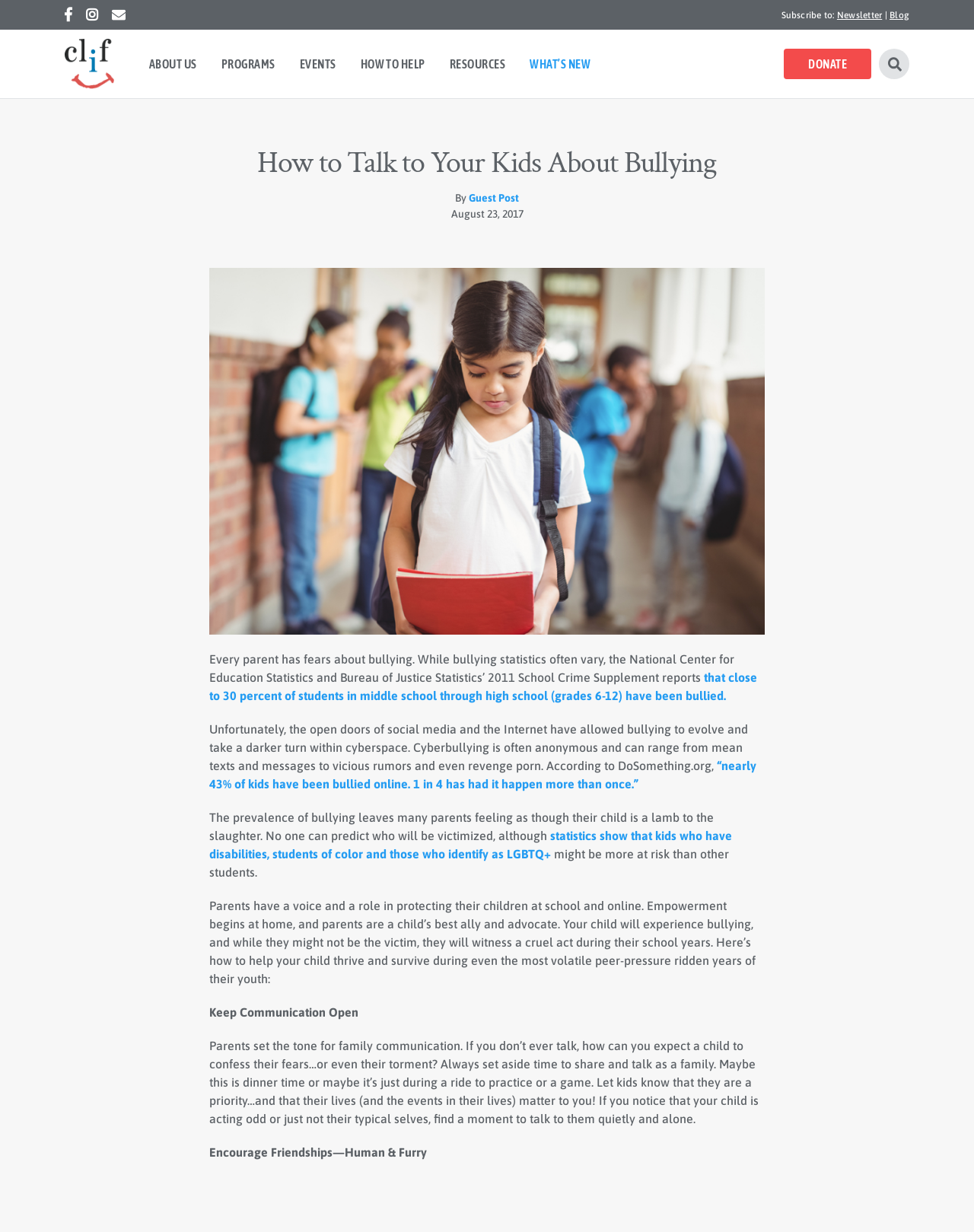Can you find the bounding box coordinates for the element that needs to be clicked to execute this instruction: "Search for something"? The coordinates should be given as four float numbers between 0 and 1, i.e., [left, top, right, bottom].

[0.902, 0.04, 0.934, 0.064]